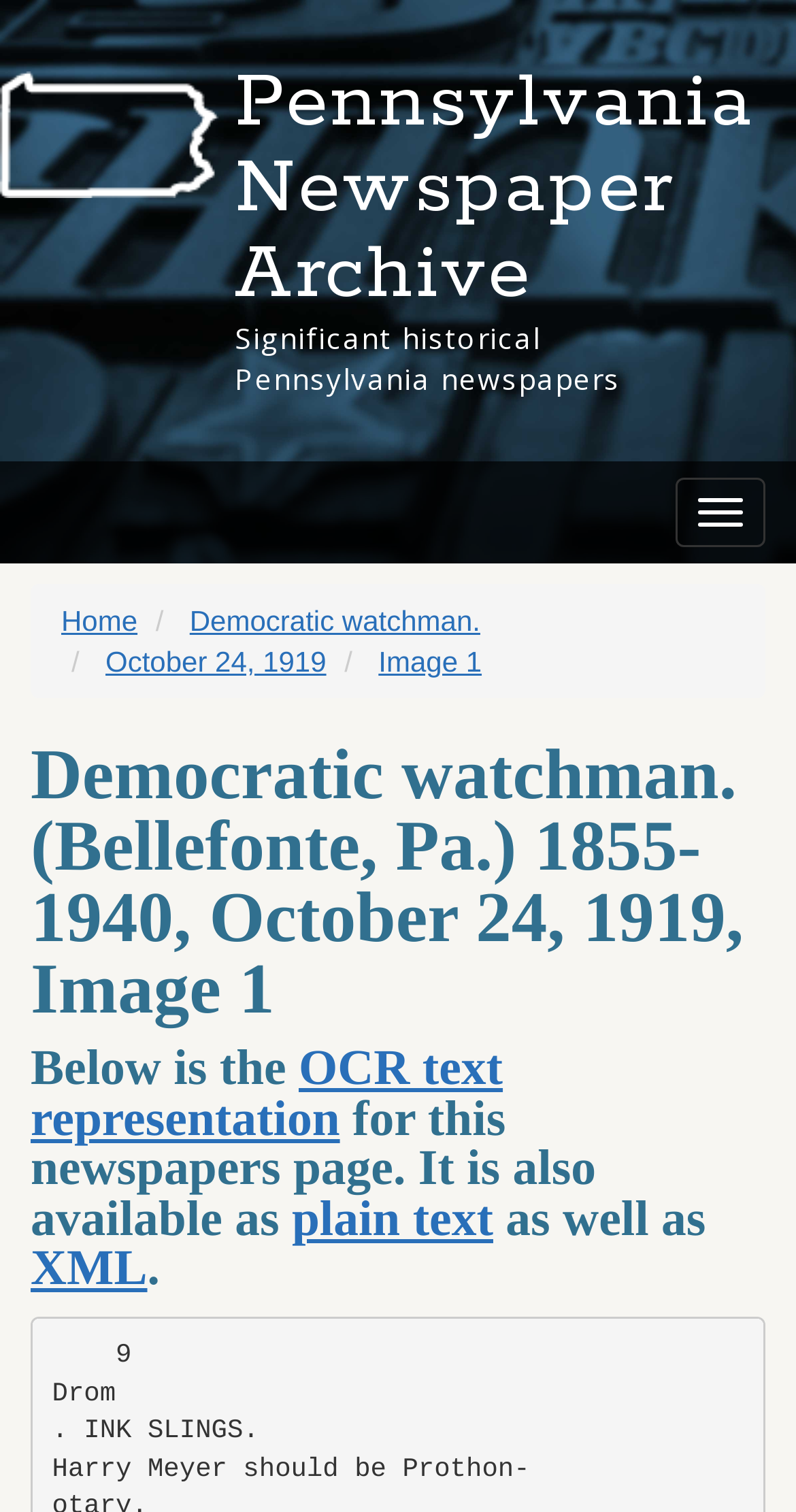What is the date of the newspaper issue?
Please answer the question as detailed as possible based on the image.

I found the answer by looking at the link 'October 24, 1919' which is located at [0.132, 0.427, 0.41, 0.448] and is a sibling of the 'Image 1' link, indicating that it is the date of the newspaper issue.